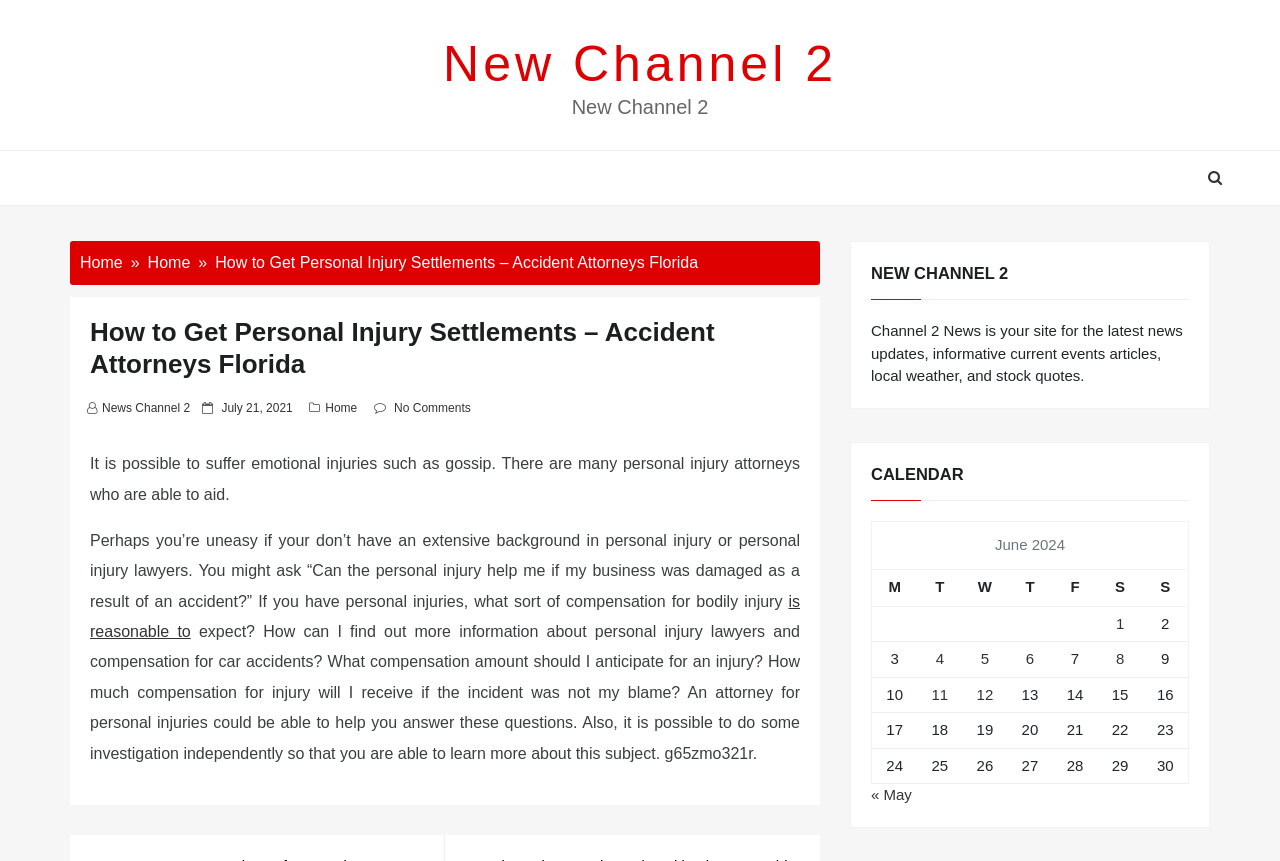Please determine the bounding box coordinates for the element that should be clicked to follow these instructions: "View posts published on June 1, 2024".

[0.857, 0.704, 0.893, 0.745]